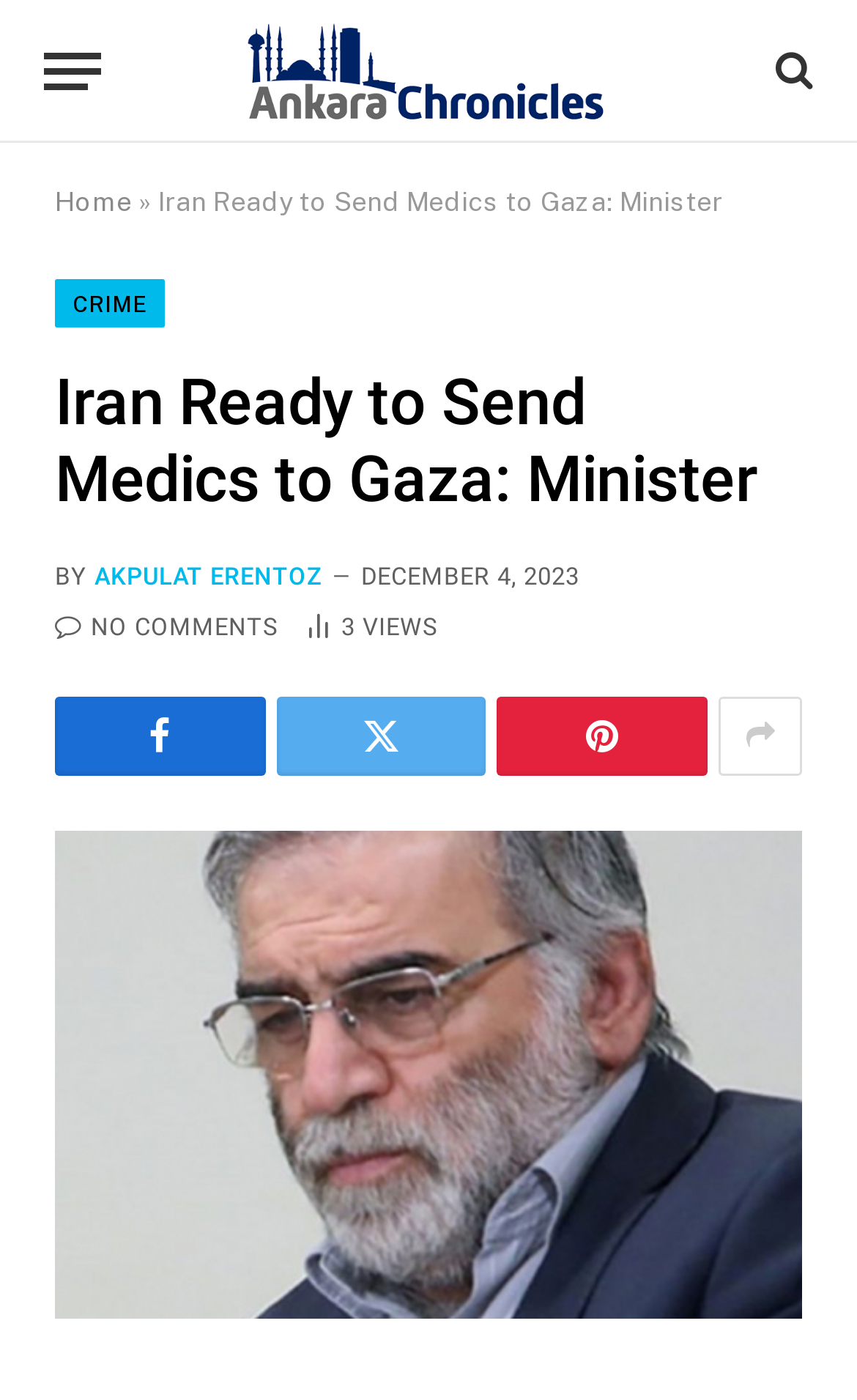Based on the element description, predict the bounding box coordinates (top-left x, top-left y, bottom-right x, bottom-right y) for the UI element in the screenshot: Crime

[0.064, 0.2, 0.191, 0.235]